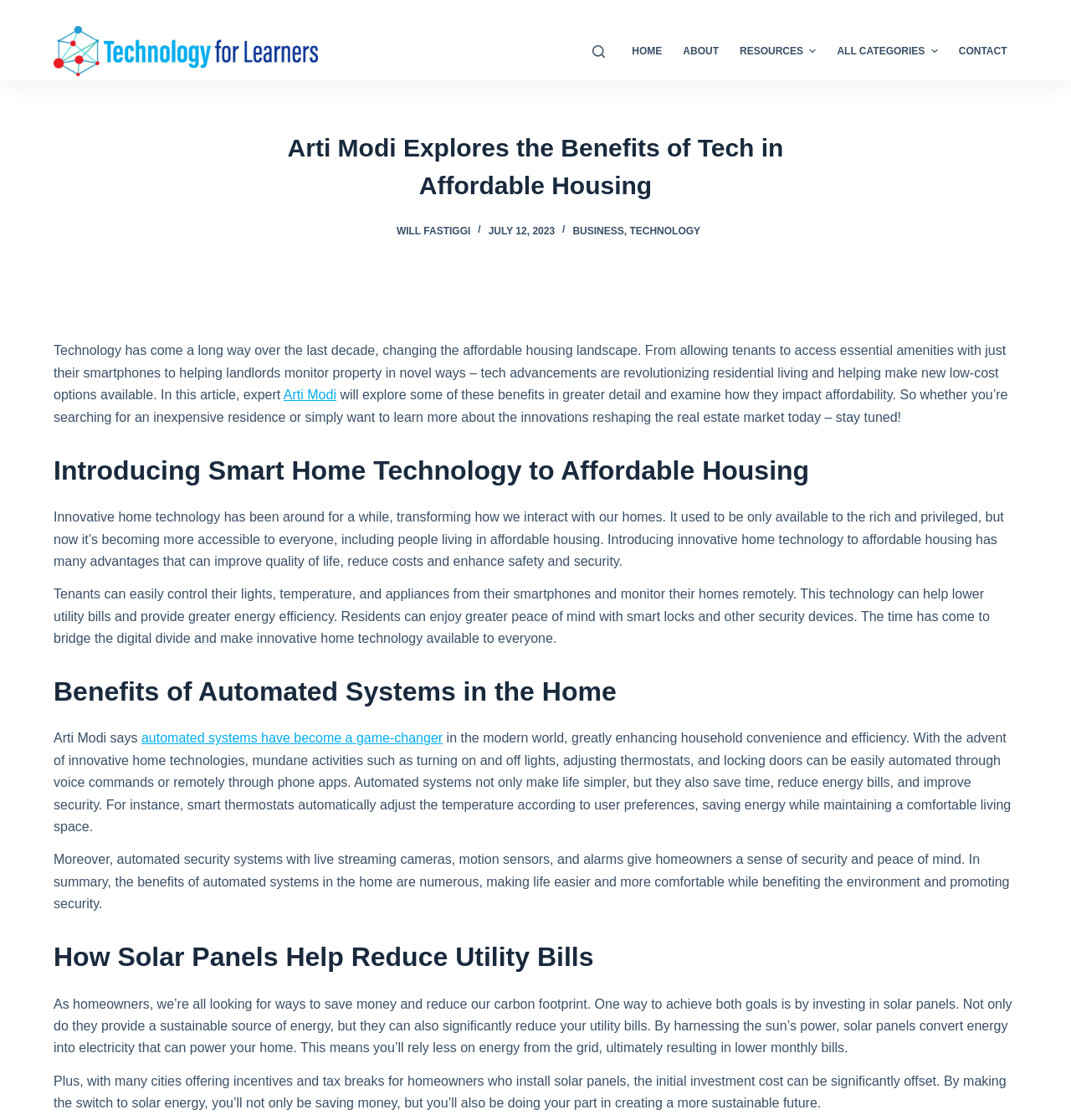Using the information shown in the image, answer the question with as much detail as possible: What is the main topic of this article?

The main topic of this article is the benefits of technology in affordable housing, which is evident from the headings and text content of the webpage.